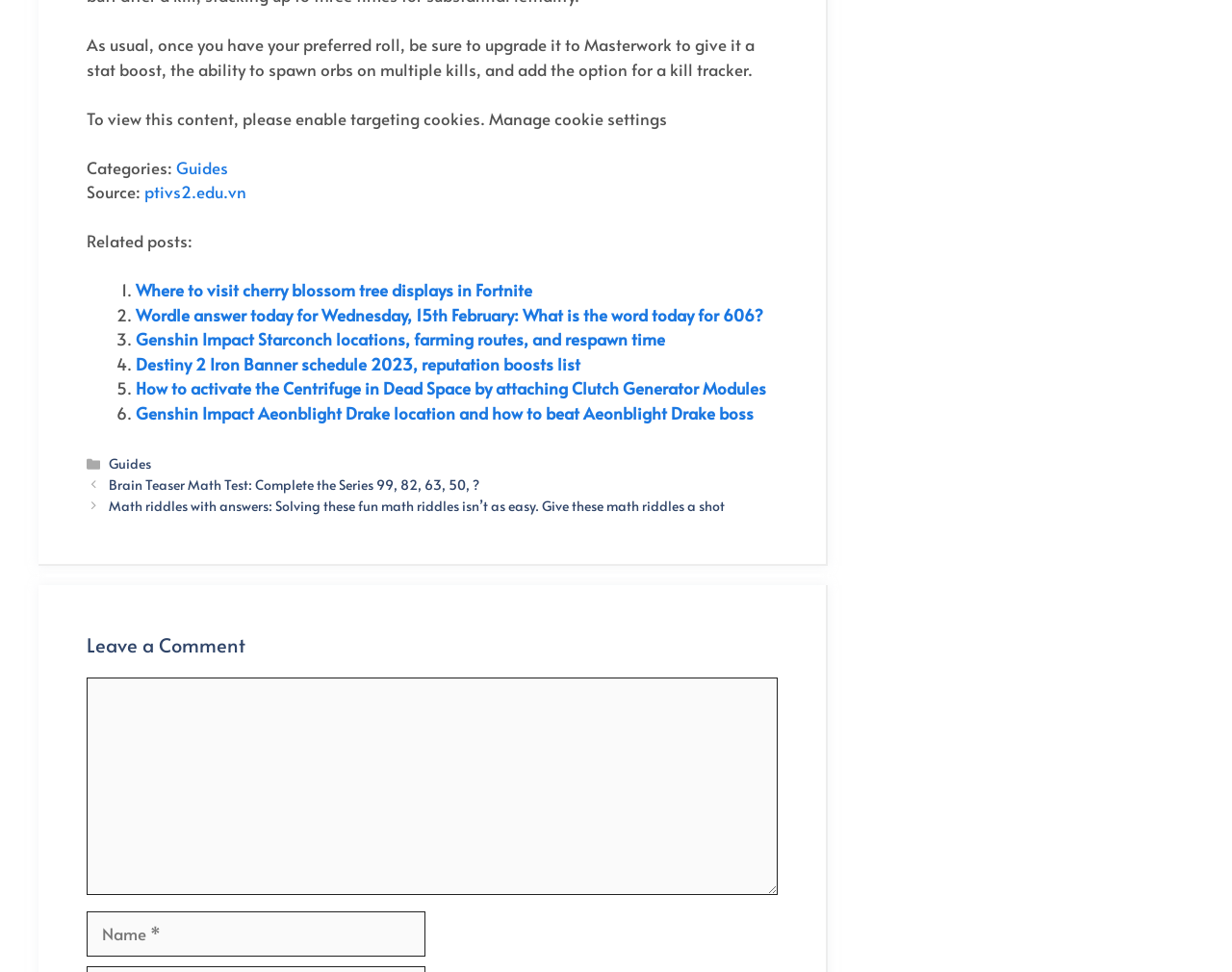Show me the bounding box coordinates of the clickable region to achieve the task as per the instruction: "Enter your name".

[0.07, 0.937, 0.345, 0.984]